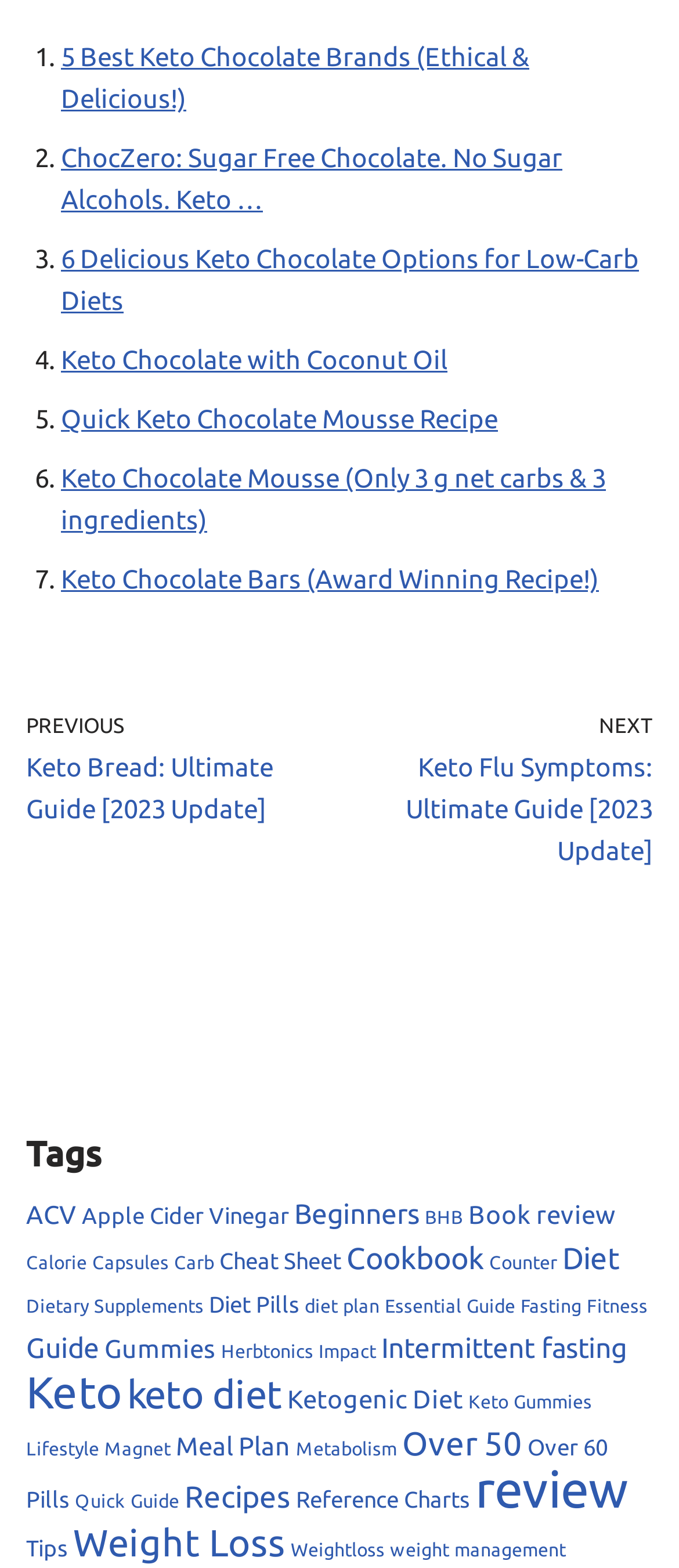Use a single word or phrase to answer the question: 
What is the topic of the article linked to 'Keto Chocolate Mousse Recipe'?

Recipe